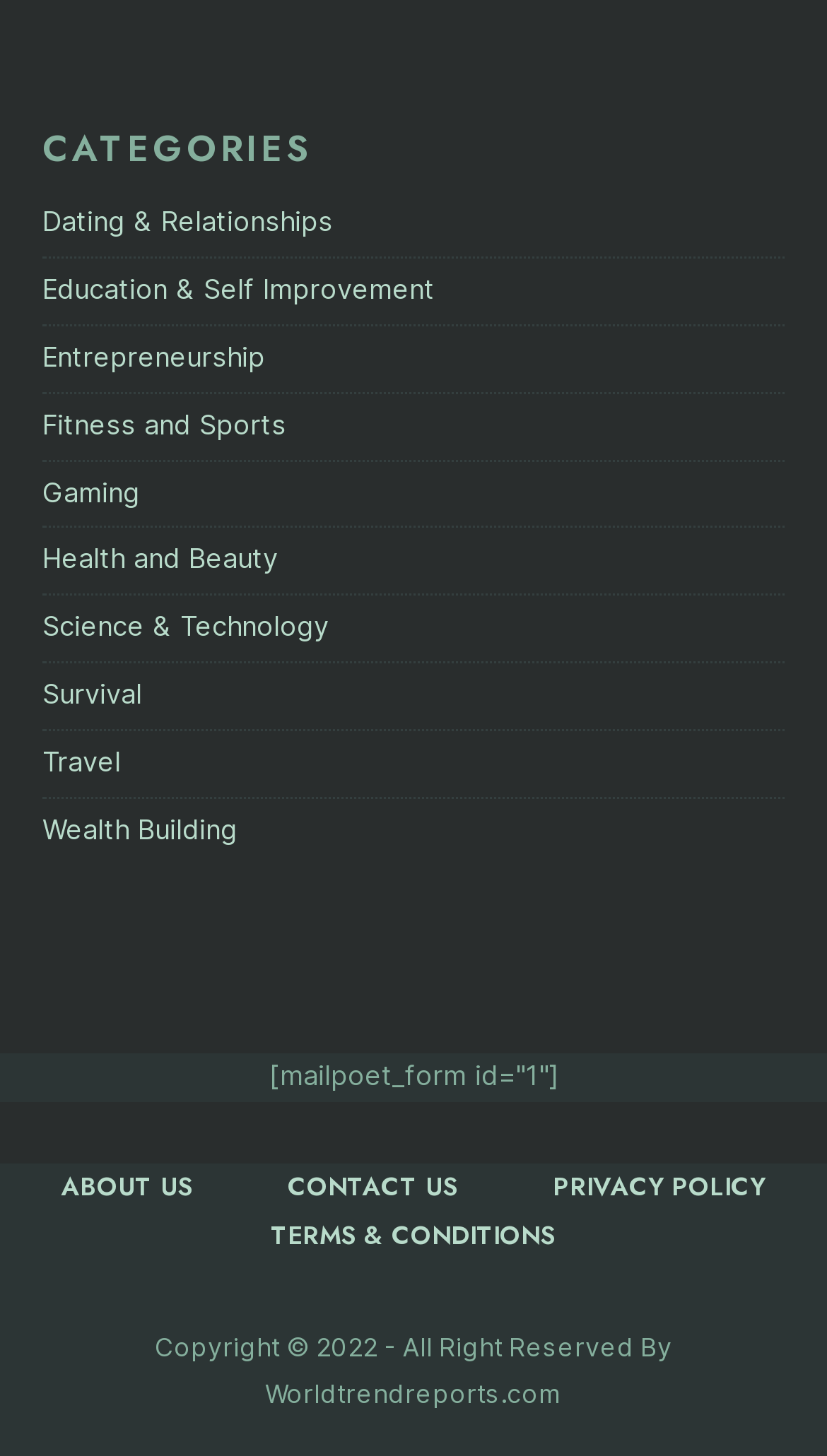Respond to the question below with a concise word or phrase:
How many categories are listed?

11